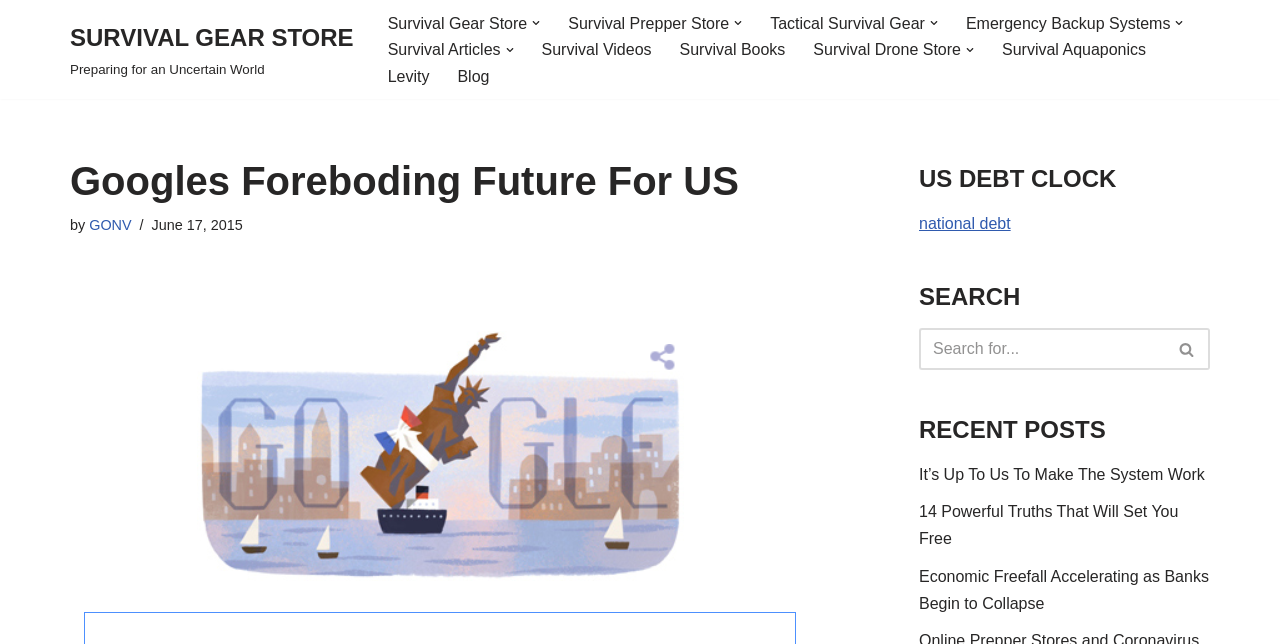Could you find the bounding box coordinates of the clickable area to complete this instruction: "Click on the 'SURVIVAL GEAR STORE' link"?

[0.055, 0.028, 0.276, 0.126]